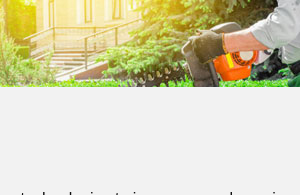Answer the question below using just one word or a short phrase: 
What is the atmosphere of the garden in the image?

Vibrant and inviting